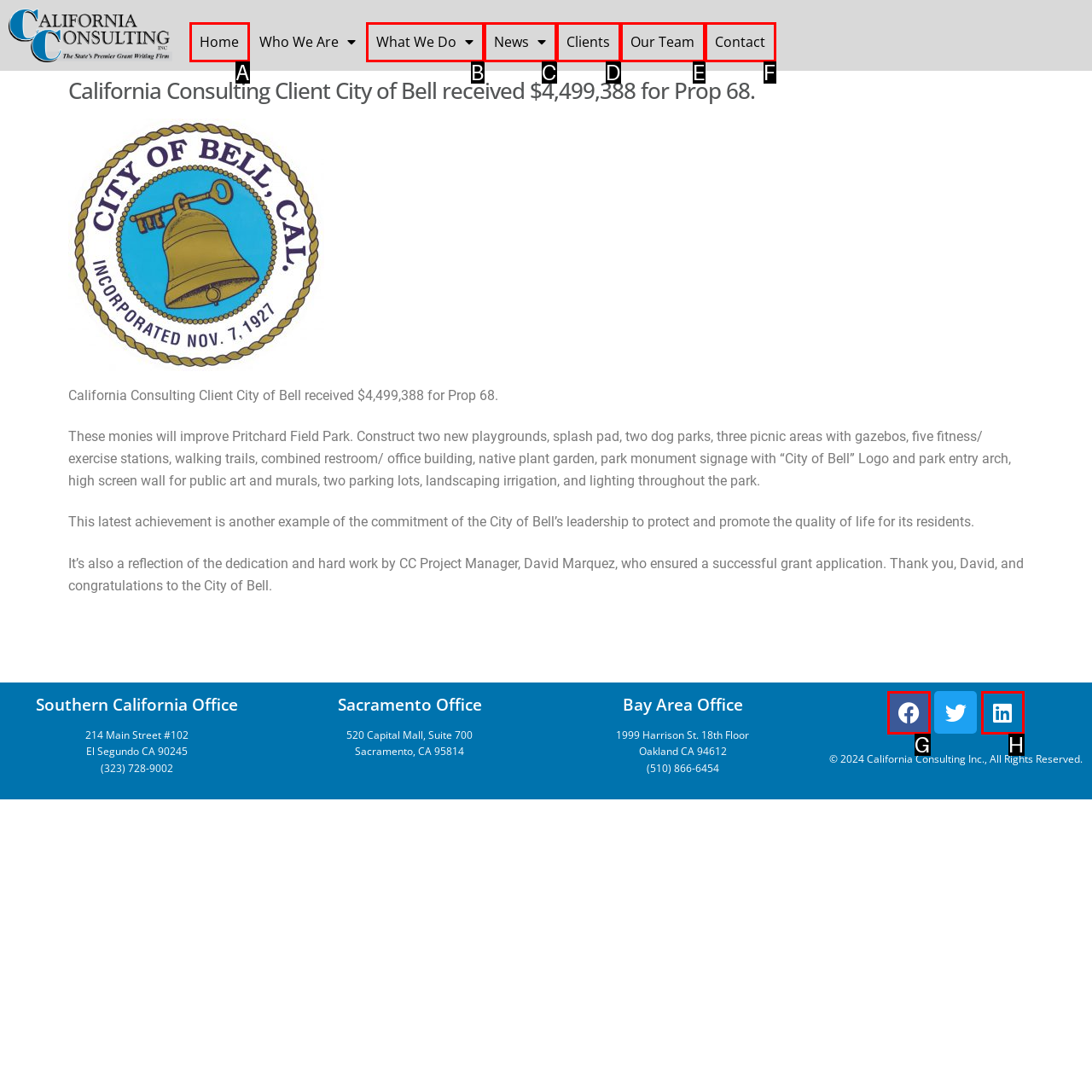Identify which HTML element matches the description: Our Team
Provide your answer in the form of the letter of the correct option from the listed choices.

E